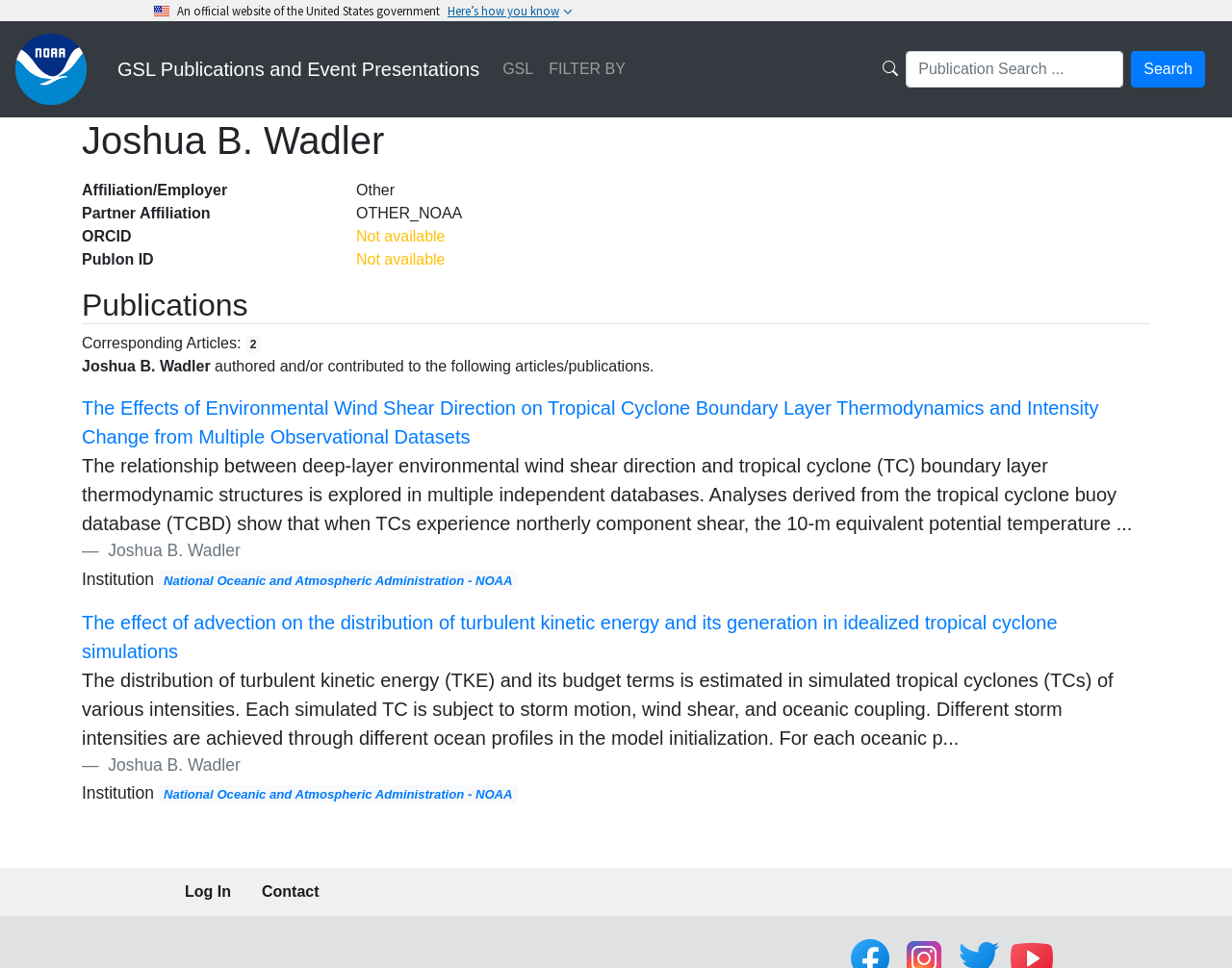Respond to the question below with a single word or phrase: What is the search function for on this webpage?

Publication Search